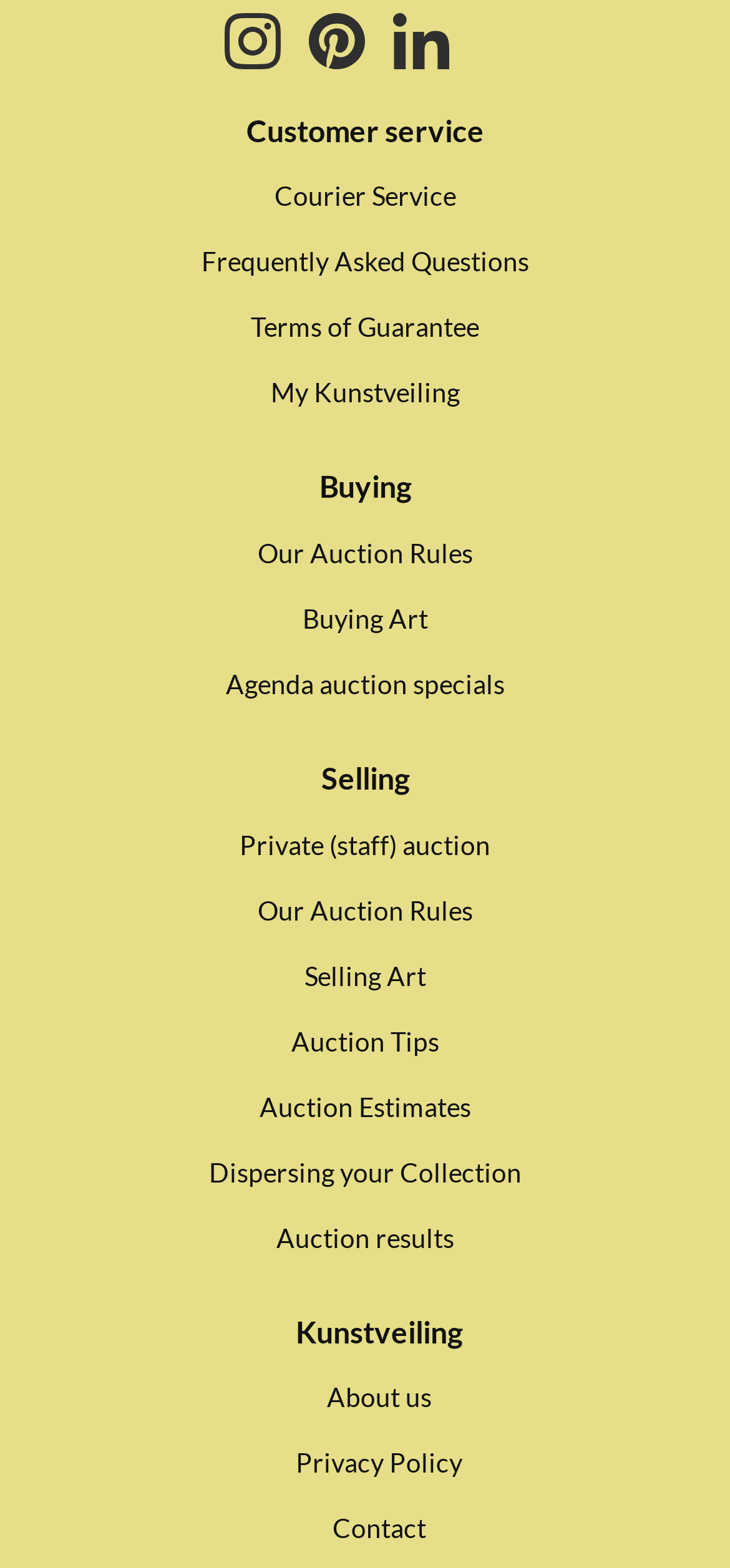Analyze the image and give a detailed response to the question:
How many links are available under 'Selling'?

There are four links available under the category 'Selling', which are 'Private (staff) auction', 'Our Auction Rules', 'Selling Art', and 'Auction Tips', as indicated by their respective labels and positions on the webpage.